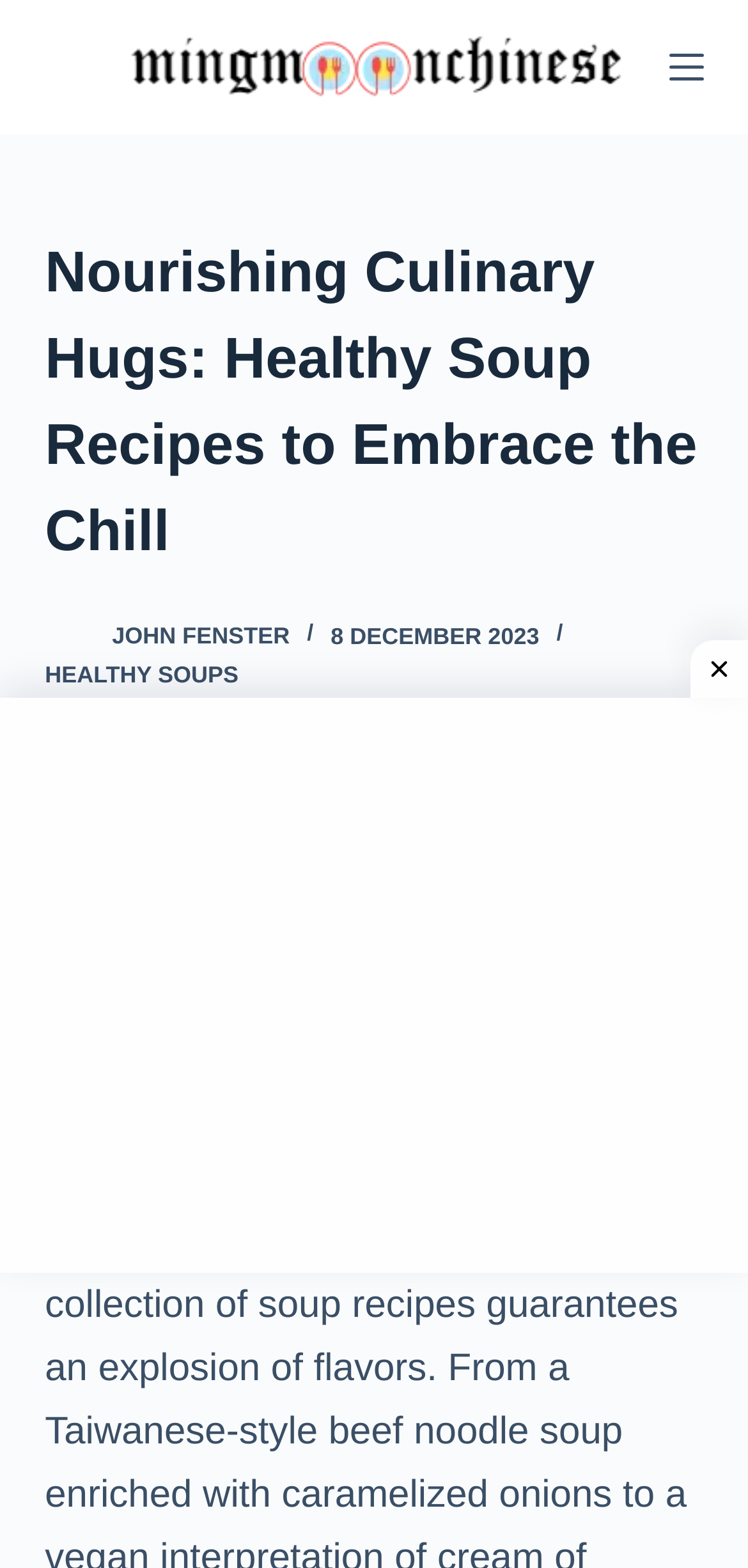When was the article published?
Refer to the image and provide a concise answer in one word or phrase.

8 DECEMBER 2023